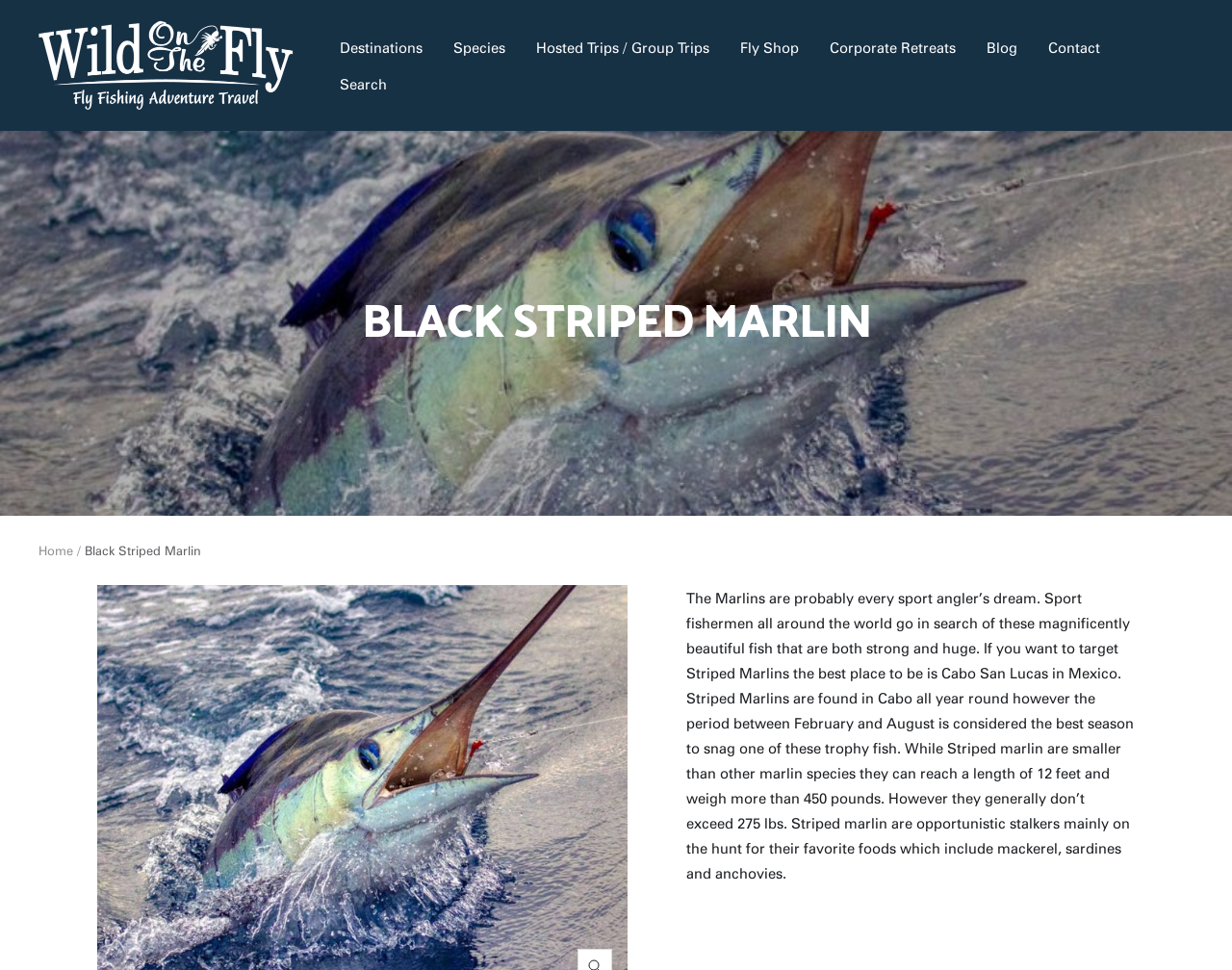Find the bounding box coordinates for the area you need to click to carry out the instruction: "Read about Black Striped Marlin". The coordinates should be four float numbers between 0 and 1, indicated as [left, top, right, bottom].

[0.27, 0.307, 0.73, 0.359]